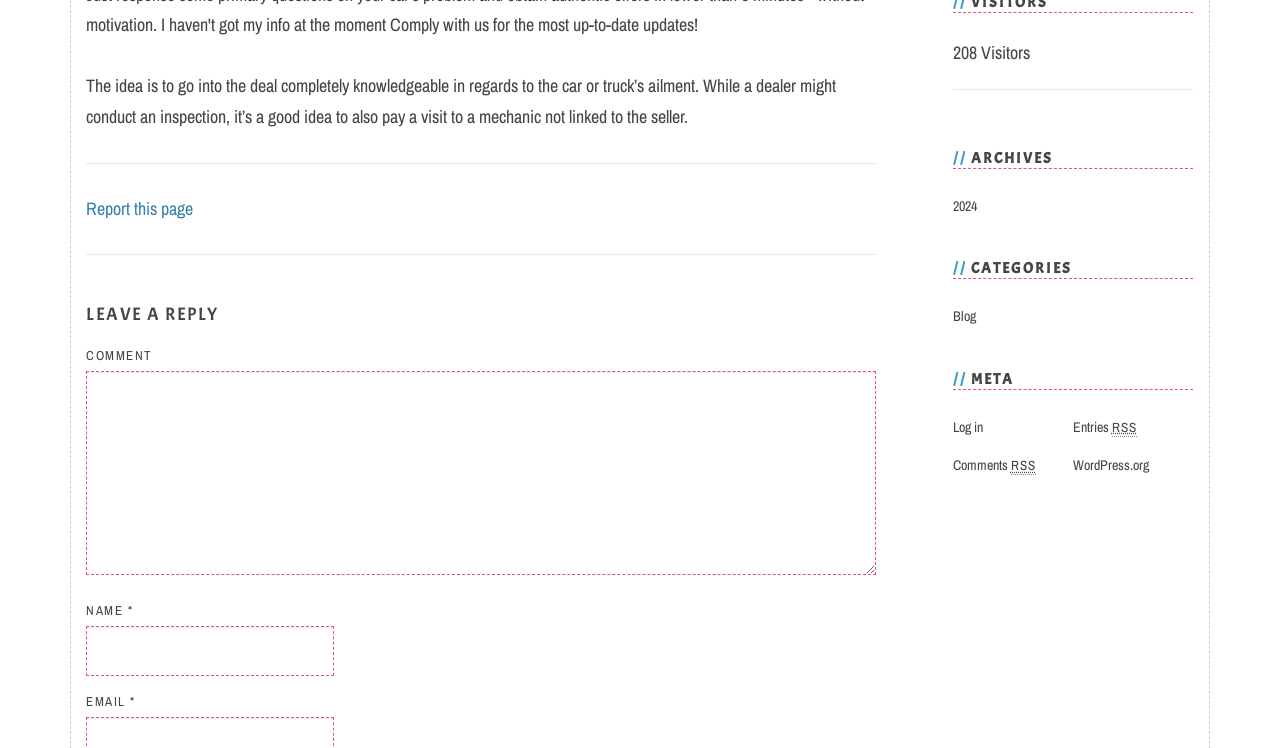Kindly determine the bounding box coordinates of the area that needs to be clicked to fulfill this instruction: "View archives".

[0.744, 0.2, 0.932, 0.225]